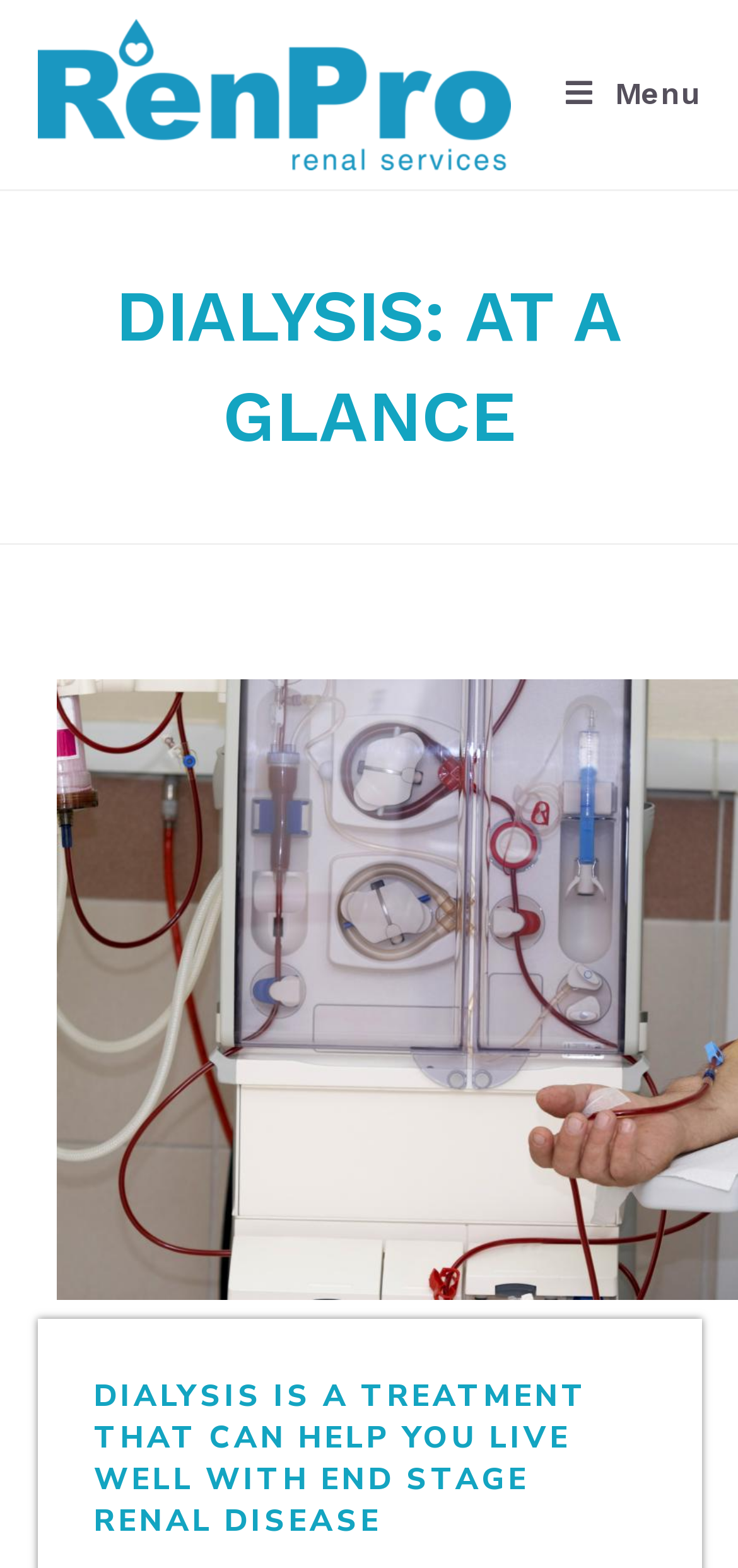What is the topic of the webpage?
Please respond to the question thoroughly and include all relevant details.

The webpage has a heading 'What is Dialysis?' and discusses different aspects of dialysis, which indicates that the topic of the webpage is dialysis.